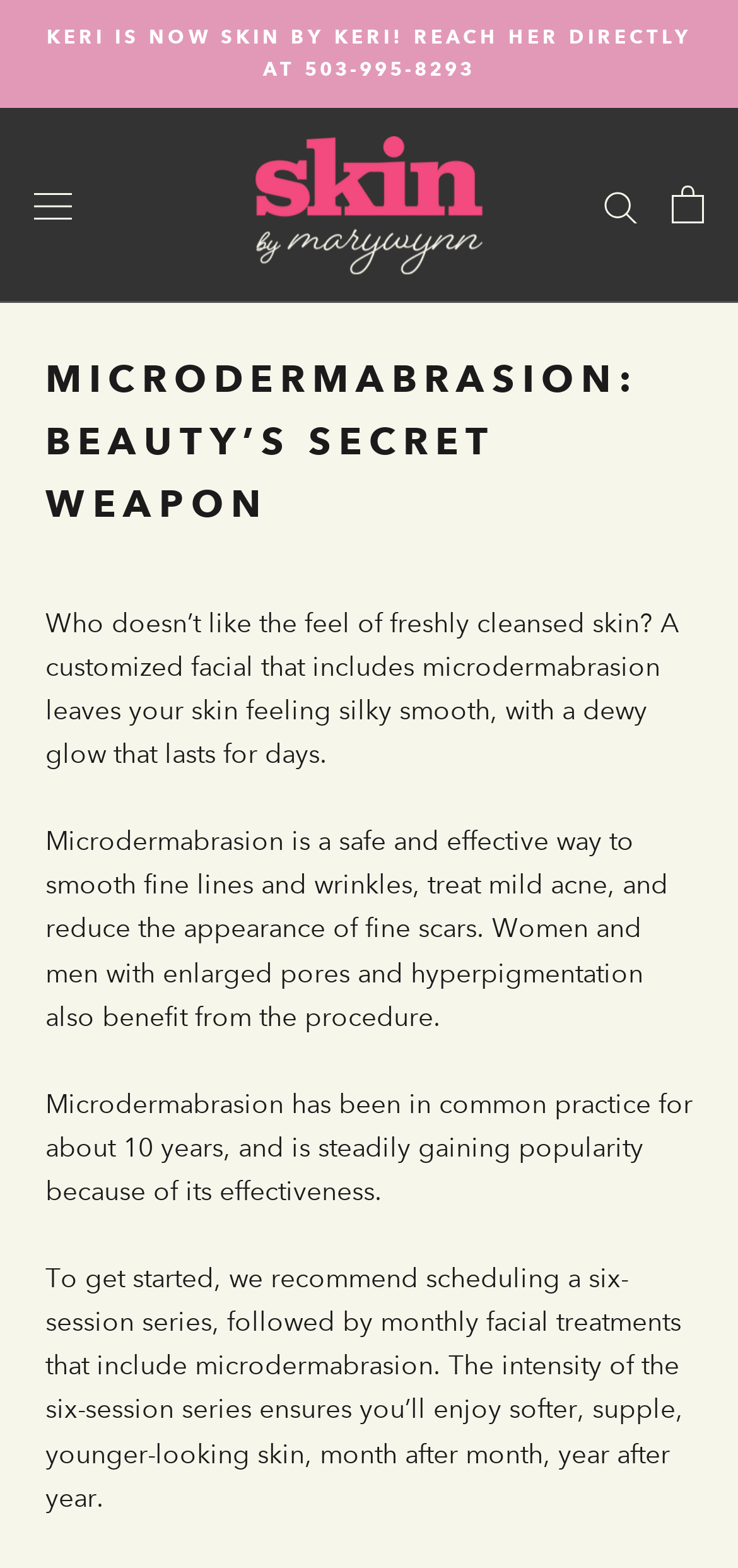From the webpage screenshot, identify the region described by aria-label="Search". Provide the bounding box coordinates as (top-left x, top-left y, bottom-right x, bottom-right y), with each value being a floating point number between 0 and 1.

[0.818, 0.12, 0.864, 0.141]